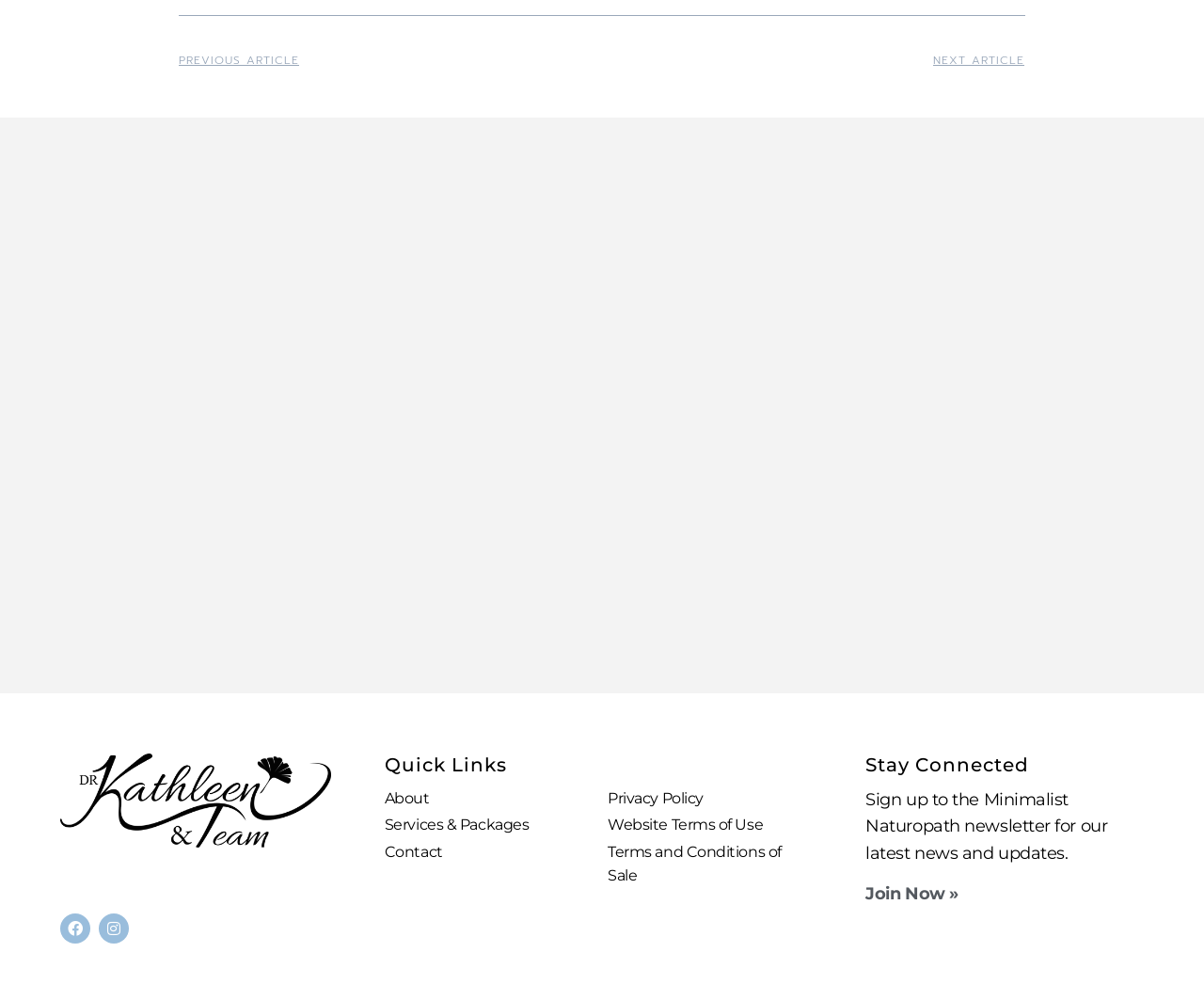What is the purpose of the 'Join Now' link?
Please respond to the question thoroughly and include all relevant details.

The 'Join Now' link is located next to a text that says 'Sign up to the Minimalist Naturopath newsletter for our latest news and updates.' This suggests that the link is for signing up for the newsletter.